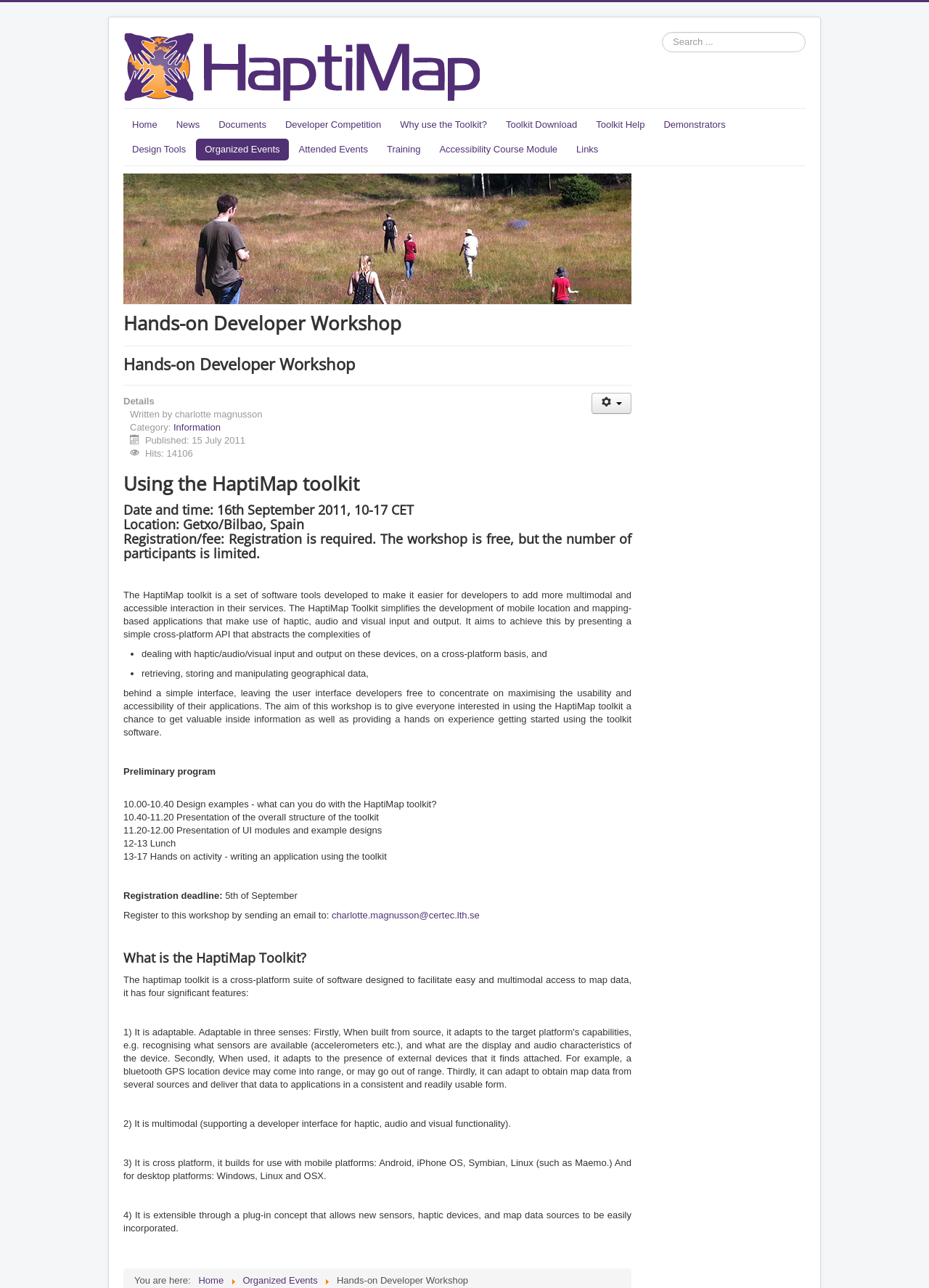Provide a short answer to the following question with just one word or phrase: What are the features of the HaptiMap toolkit?

Multimodal, cross-platform, and extensible